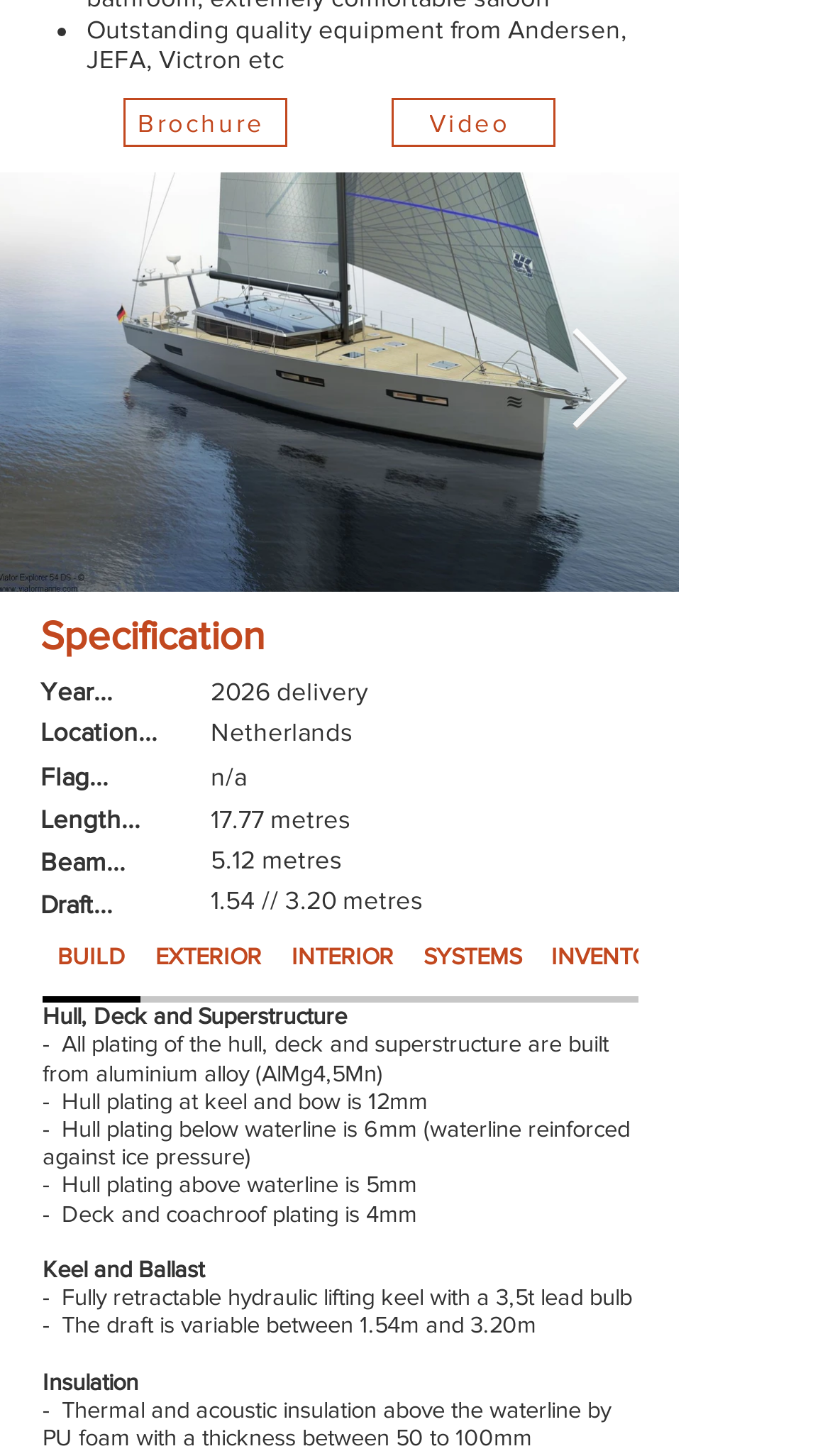Please identify the bounding box coordinates of where to click in order to follow the instruction: "Click the 'Next Item' button".

[0.682, 0.225, 0.759, 0.299]